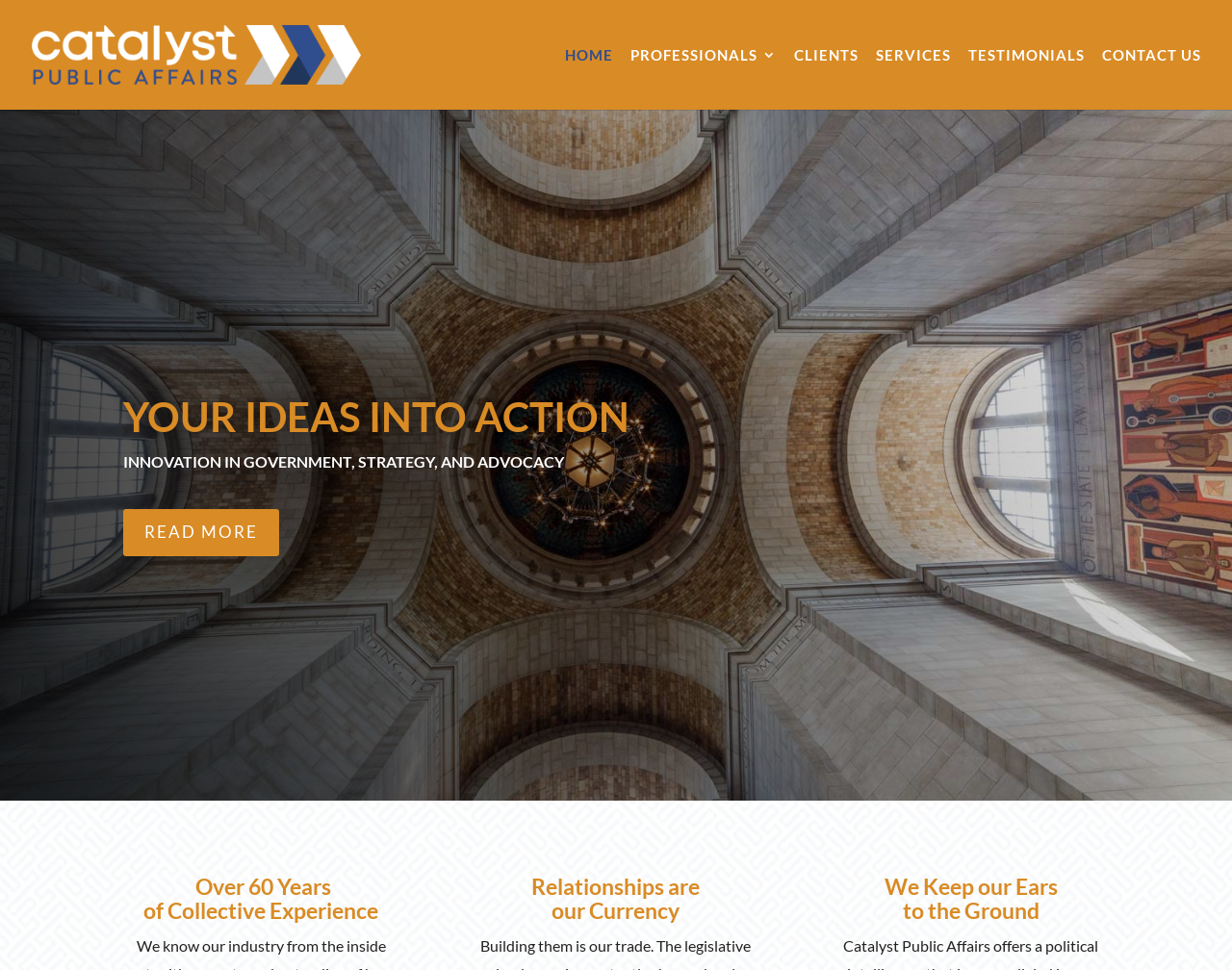Please identify the bounding box coordinates of the element I need to click to follow this instruction: "contact us".

[0.895, 0.05, 0.975, 0.113]